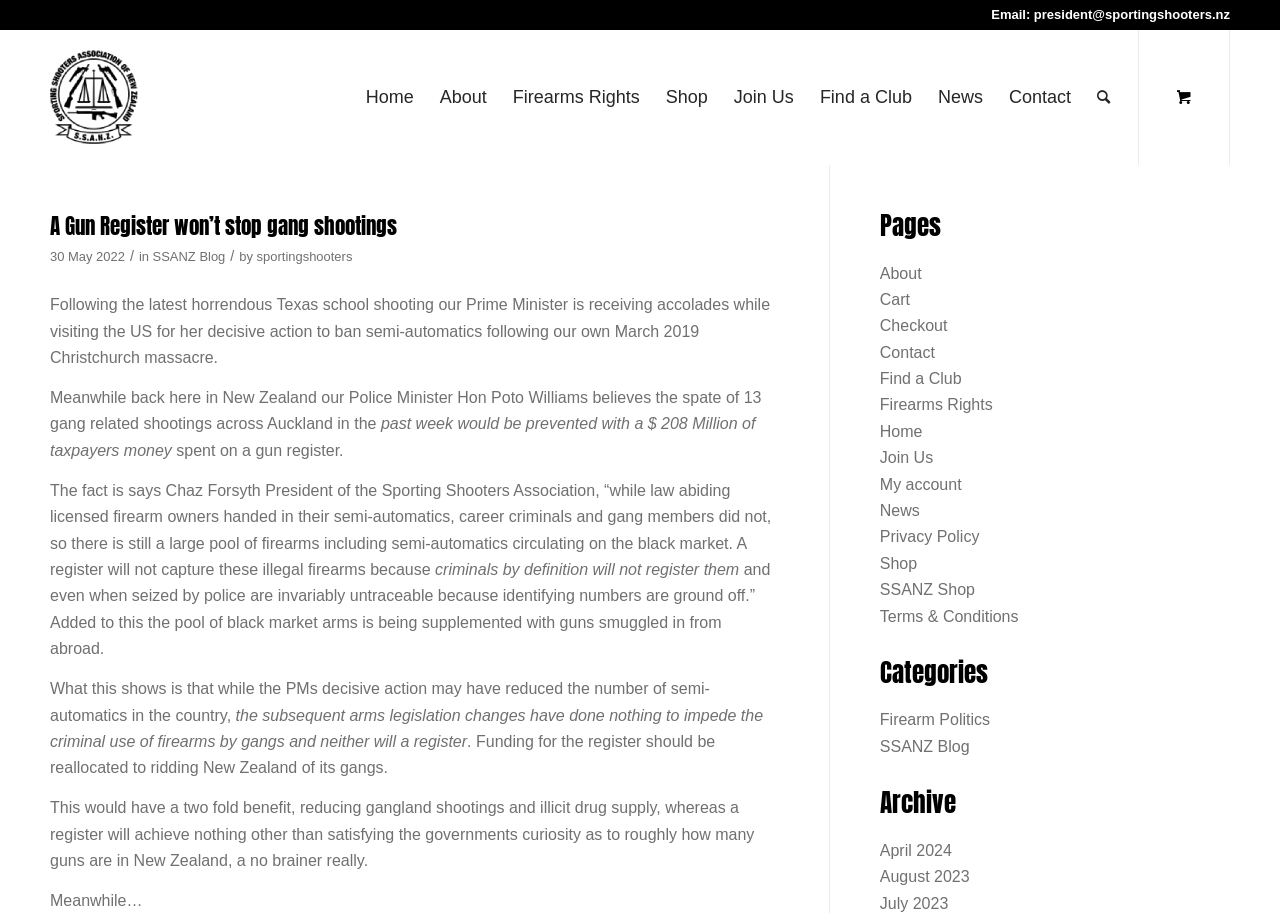How much money is proposed to be spent on a gun register?
Answer the question with a single word or phrase, referring to the image.

$208 Million